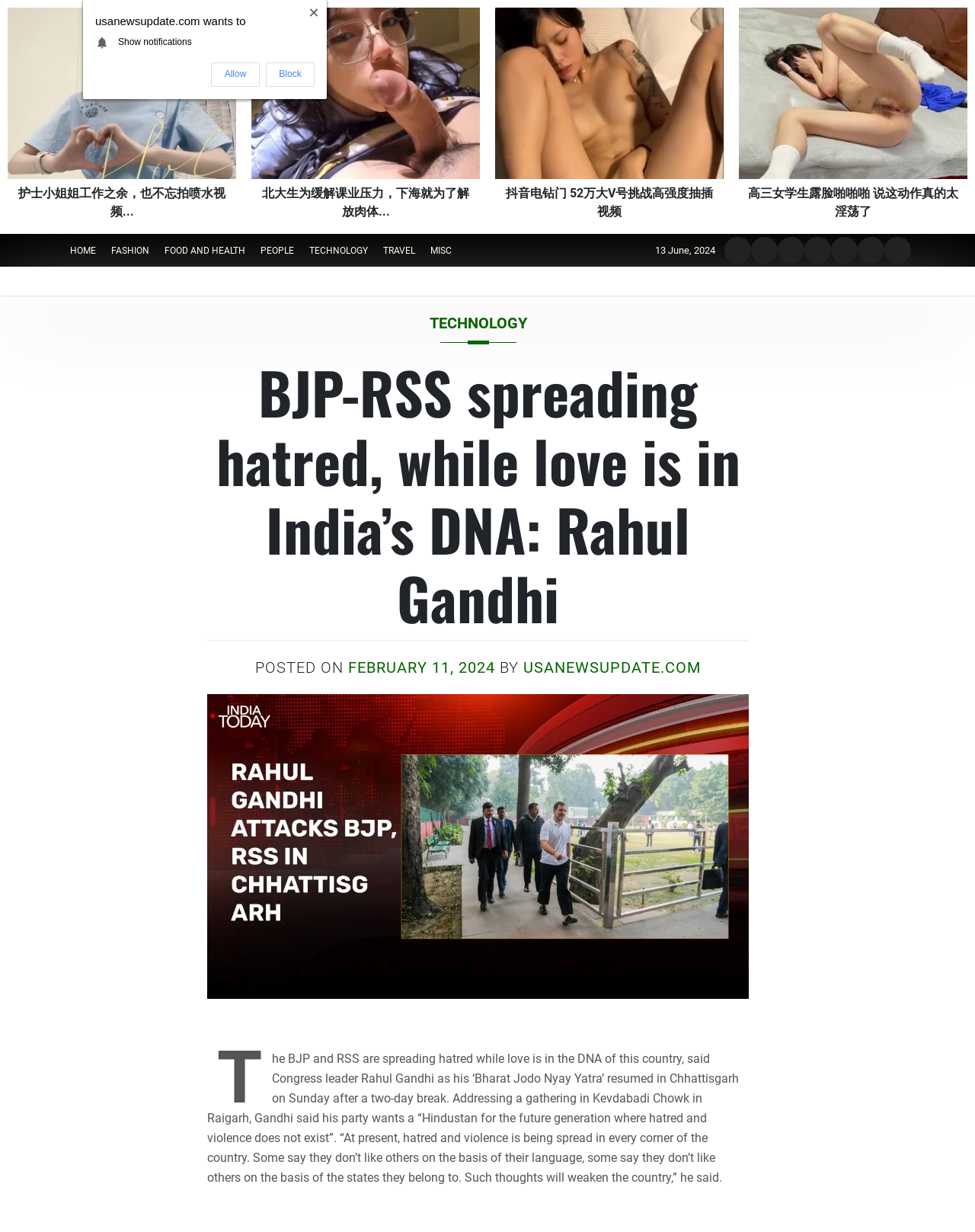Please find the bounding box coordinates for the clickable element needed to perform this instruction: "Click the FEBRUARY 11, 2024 link".

[0.357, 0.534, 0.508, 0.549]